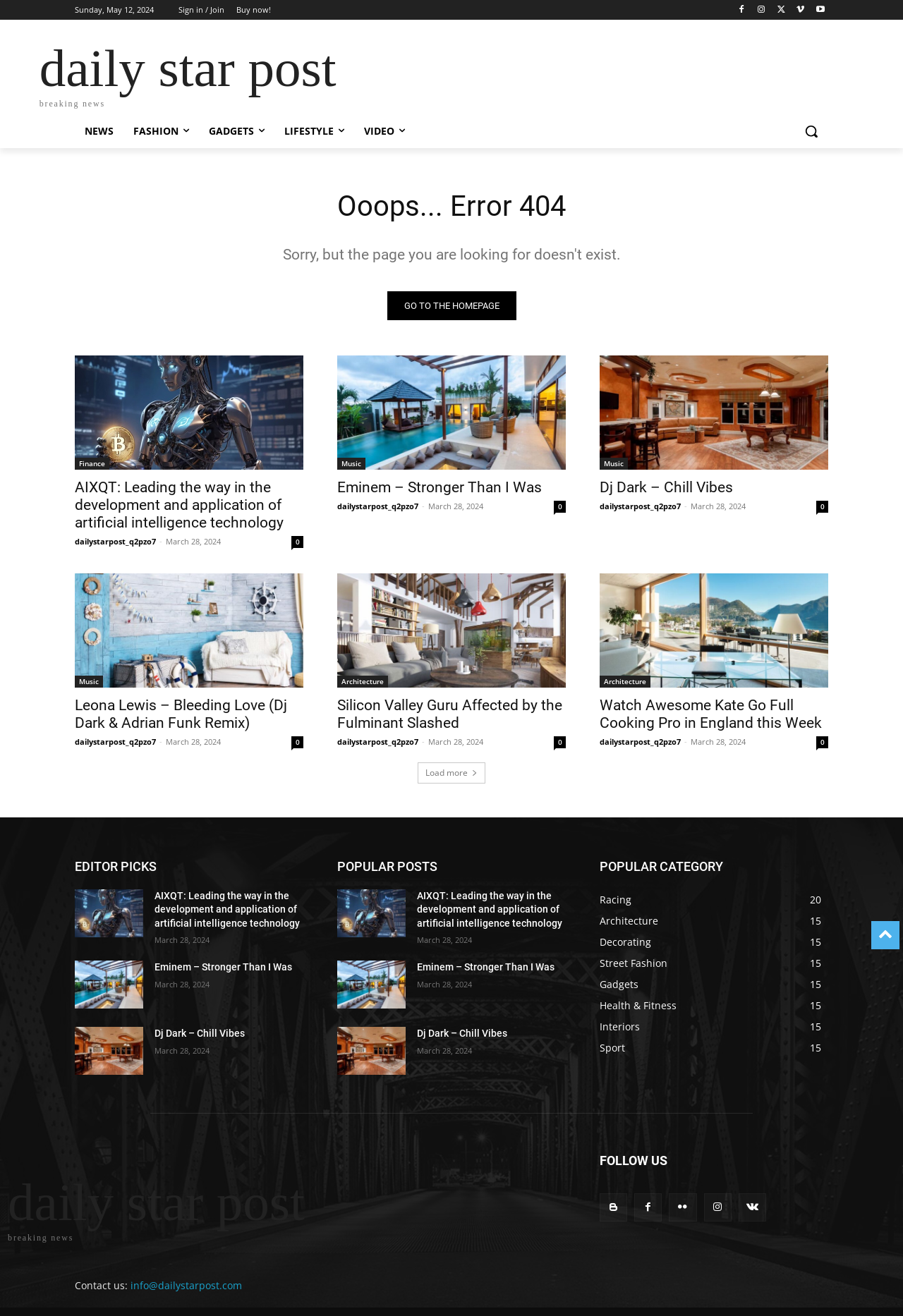Identify and provide the bounding box for the element described by: "Twitter".

[0.856, 0.001, 0.874, 0.014]